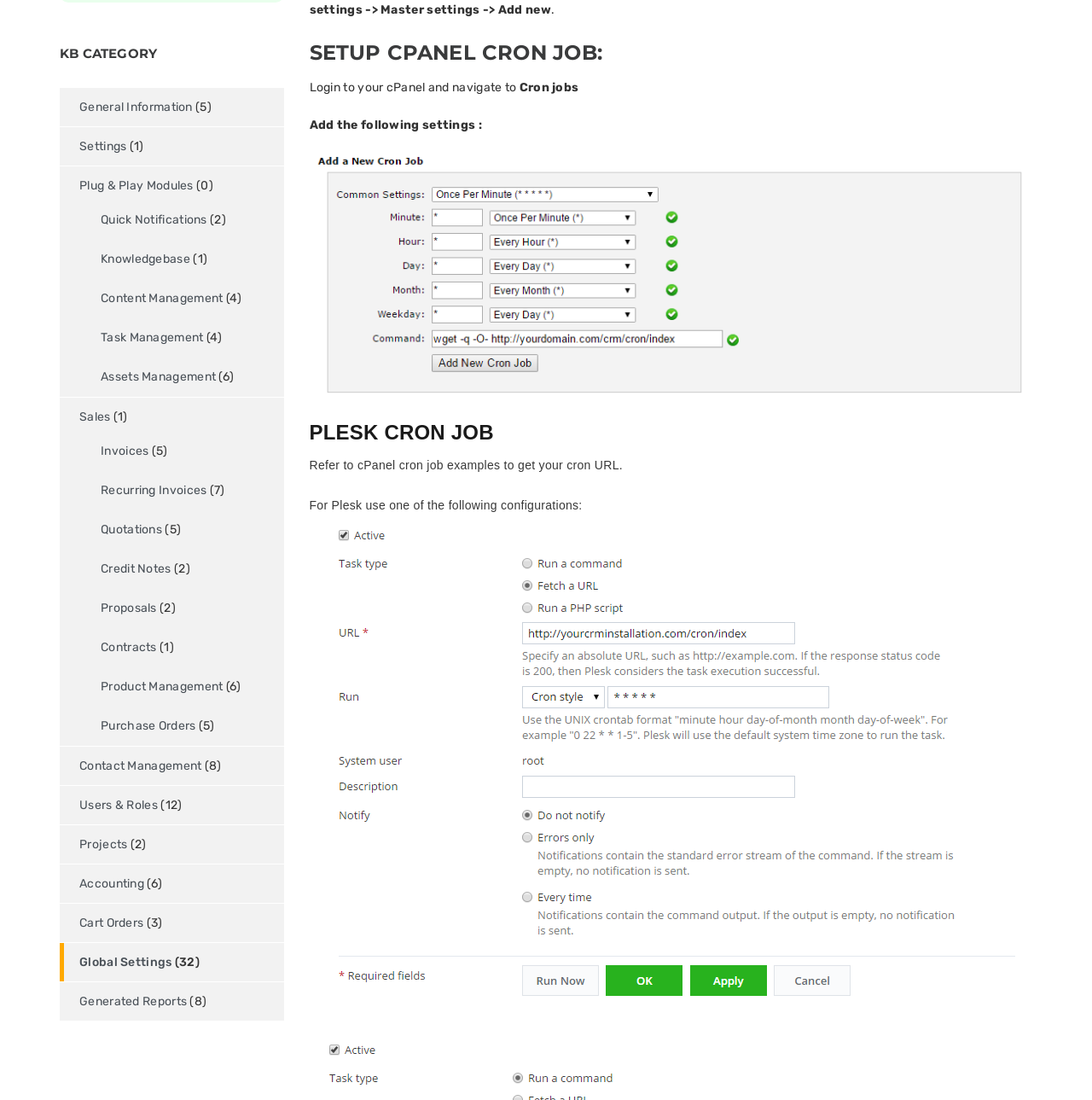Using the element description Plug & Play Modules, predict the bounding box coordinates for the UI element. Provide the coordinates in (top-left x, top-left y, bottom-right x, bottom-right y) format with values ranging from 0 to 1.

[0.055, 0.151, 0.177, 0.186]